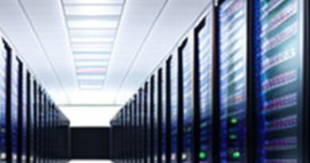What is indicated by the colorful LED indicators?
Look at the image and provide a detailed response to the question.

The caption explains that the colorful LED indicators on the server cabinets suggest active connections and operational status, implying that the servers are functioning properly and have established connections with other devices or networks.